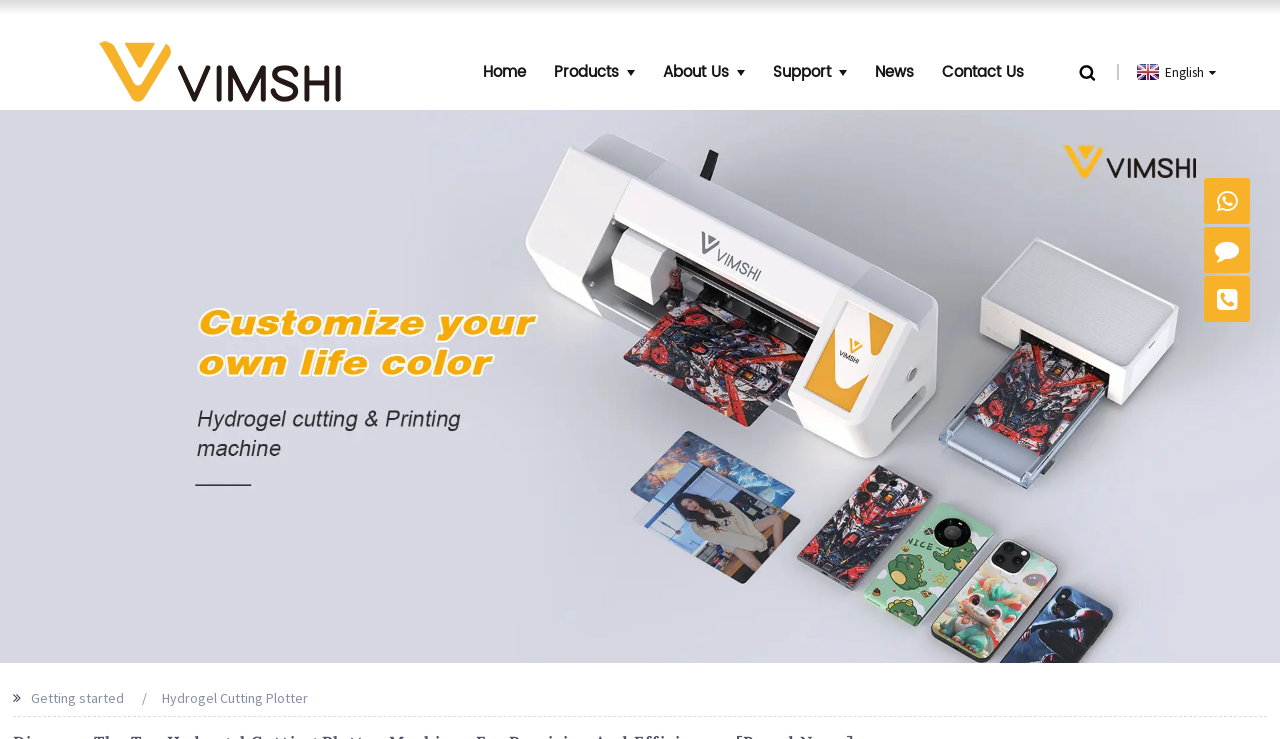Determine the main text heading of the webpage and provide its content.

Discover The Top Hydrogel Cutting Plotter Machines For Precision And Efficiency , [Brand Name]